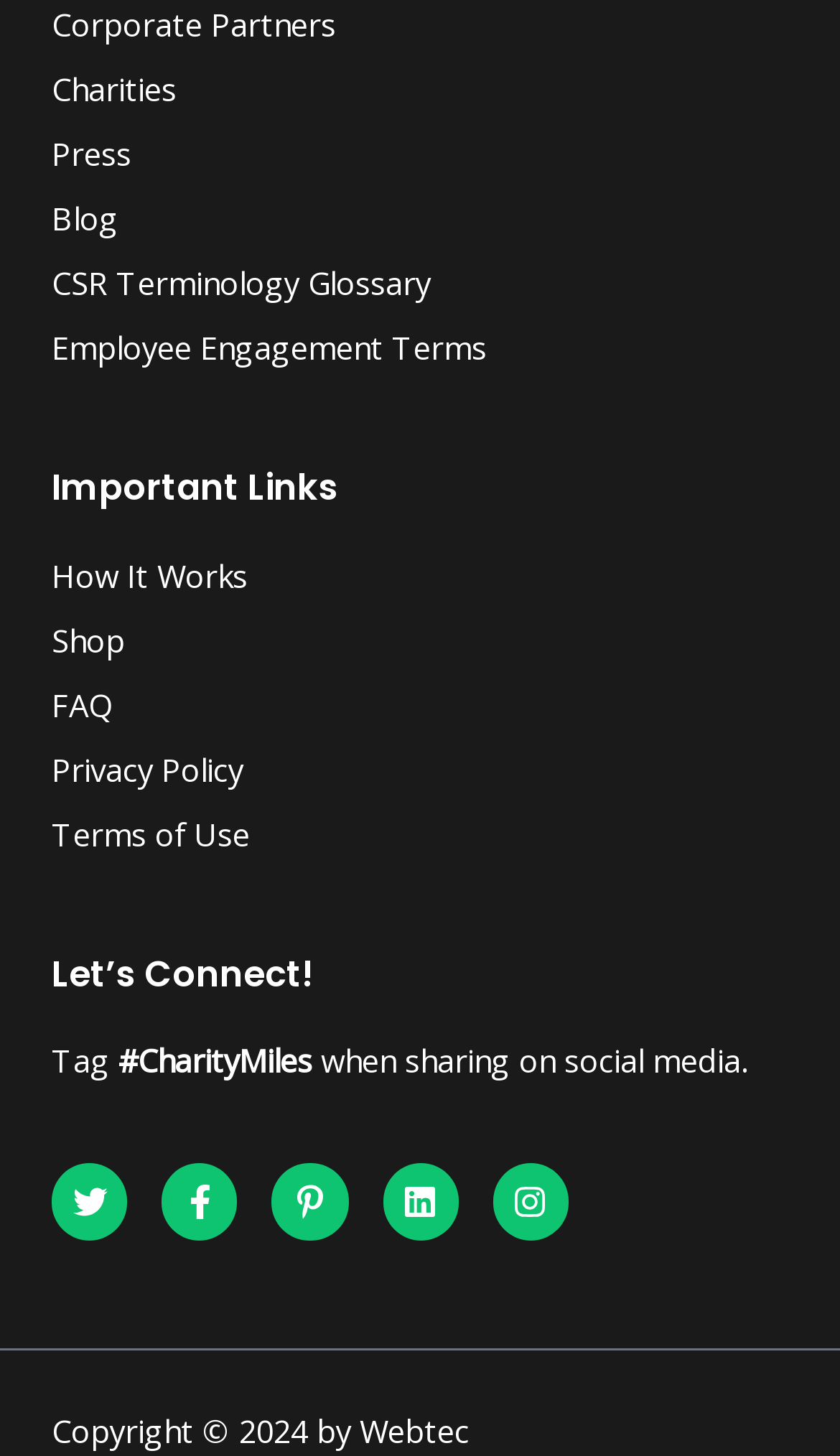Please specify the bounding box coordinates of the area that should be clicked to accomplish the following instruction: "View the Privacy Policy". The coordinates should consist of four float numbers between 0 and 1, i.e., [left, top, right, bottom].

[0.062, 0.513, 0.938, 0.543]